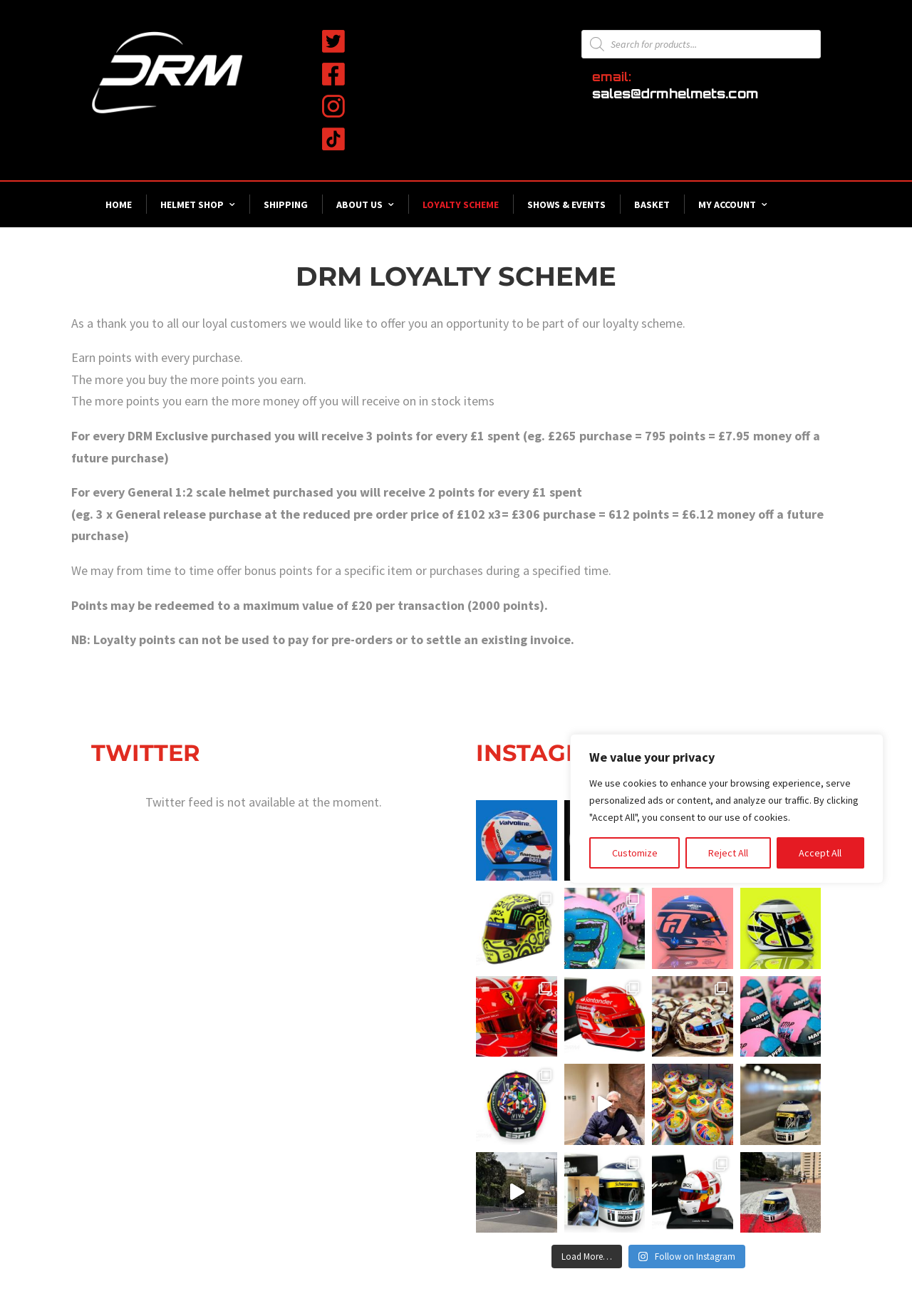Please identify the bounding box coordinates of the element that needs to be clicked to execute the following command: "pre order Fernando Alonso 2024 Aston Martin Monaco GP Bell 1:2 Helmet". Provide the bounding box using four float numbers between 0 and 1, formatted as [left, top, right, bottom].

[0.522, 0.608, 0.611, 0.669]